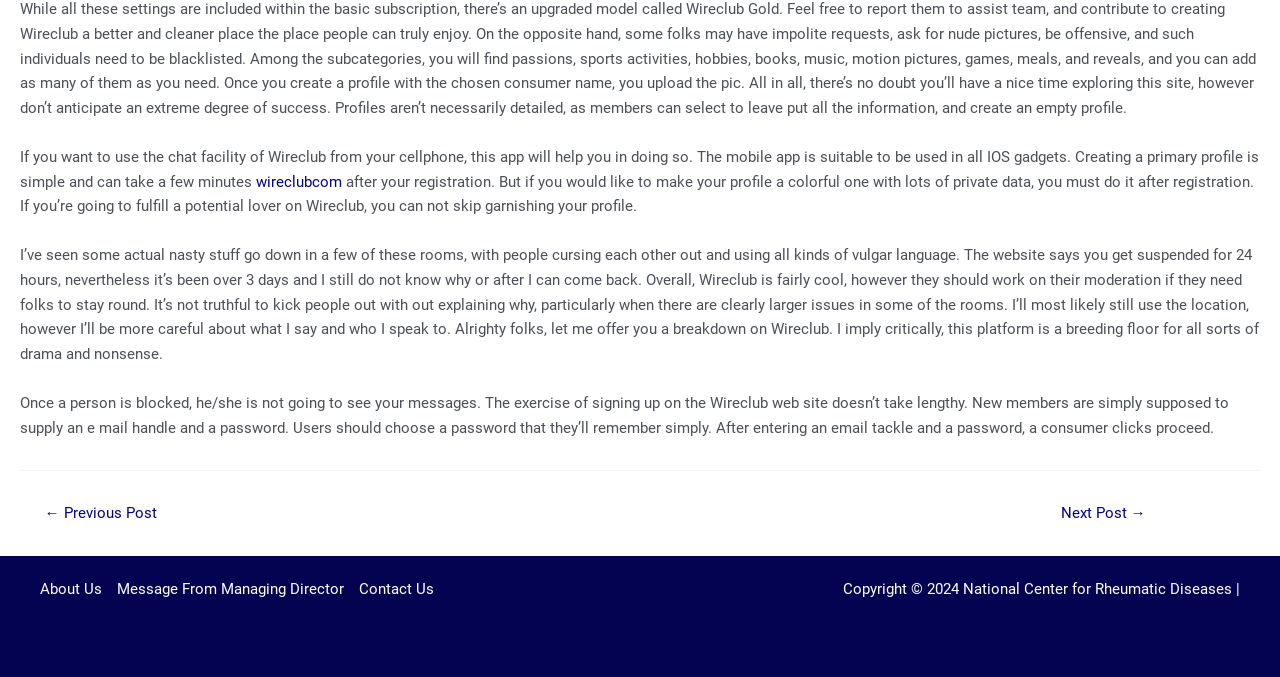Using the element description provided, determine the bounding box coordinates in the format (top-left x, top-left y, bottom-right x, bottom-right y). Ensure that all values are floating point numbers between 0 and 1. Element description: Contact Us

[0.275, 0.853, 0.339, 0.889]